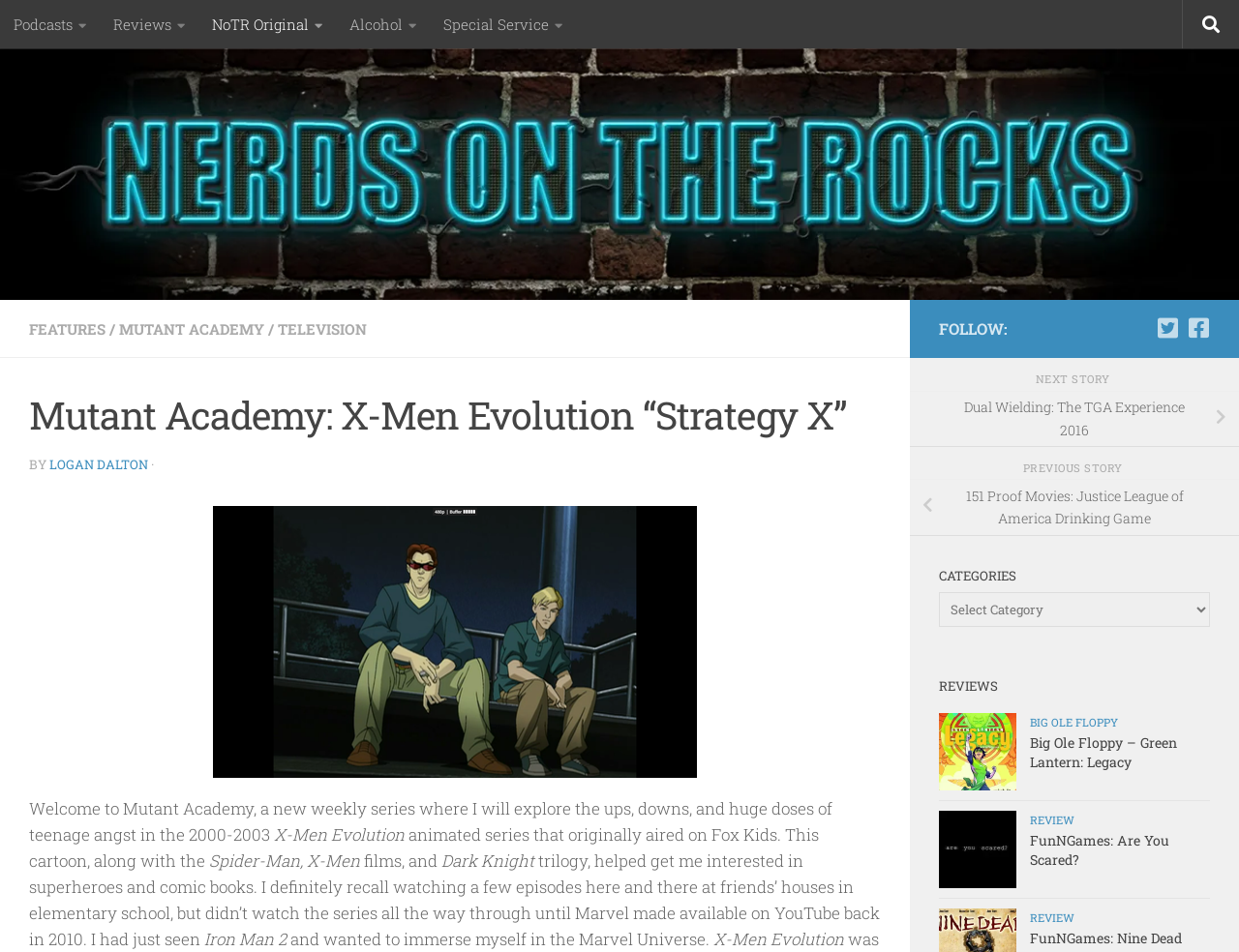Please provide the bounding box coordinates for the element that needs to be clicked to perform the following instruction: "Click on the 'Follow us on Twitter-square' link". The coordinates should be given as four float numbers between 0 and 1, i.e., [left, top, right, bottom].

[0.933, 0.332, 0.952, 0.356]